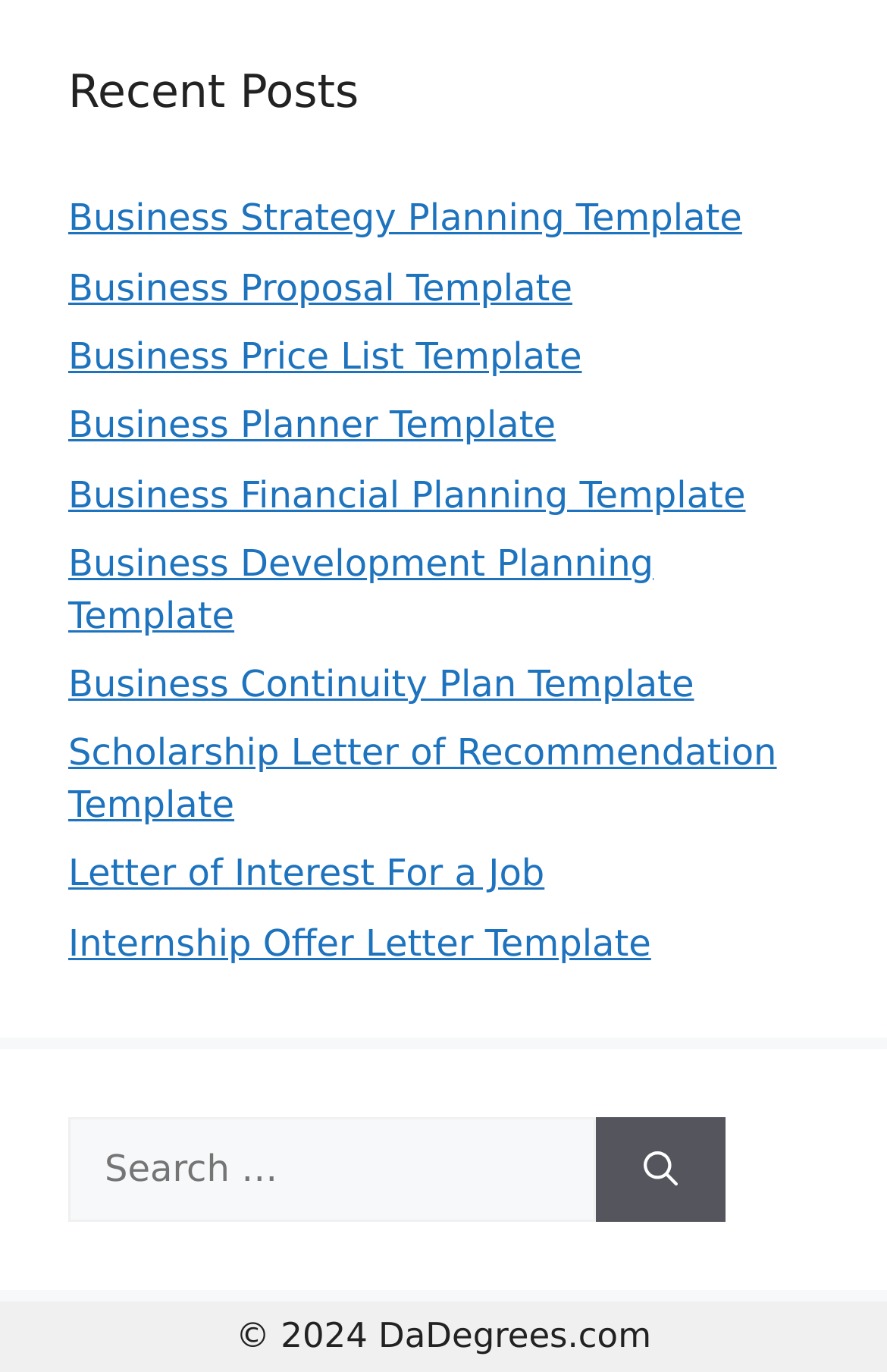Use one word or a short phrase to answer the question provided: 
How many elements are in the footer section?

2